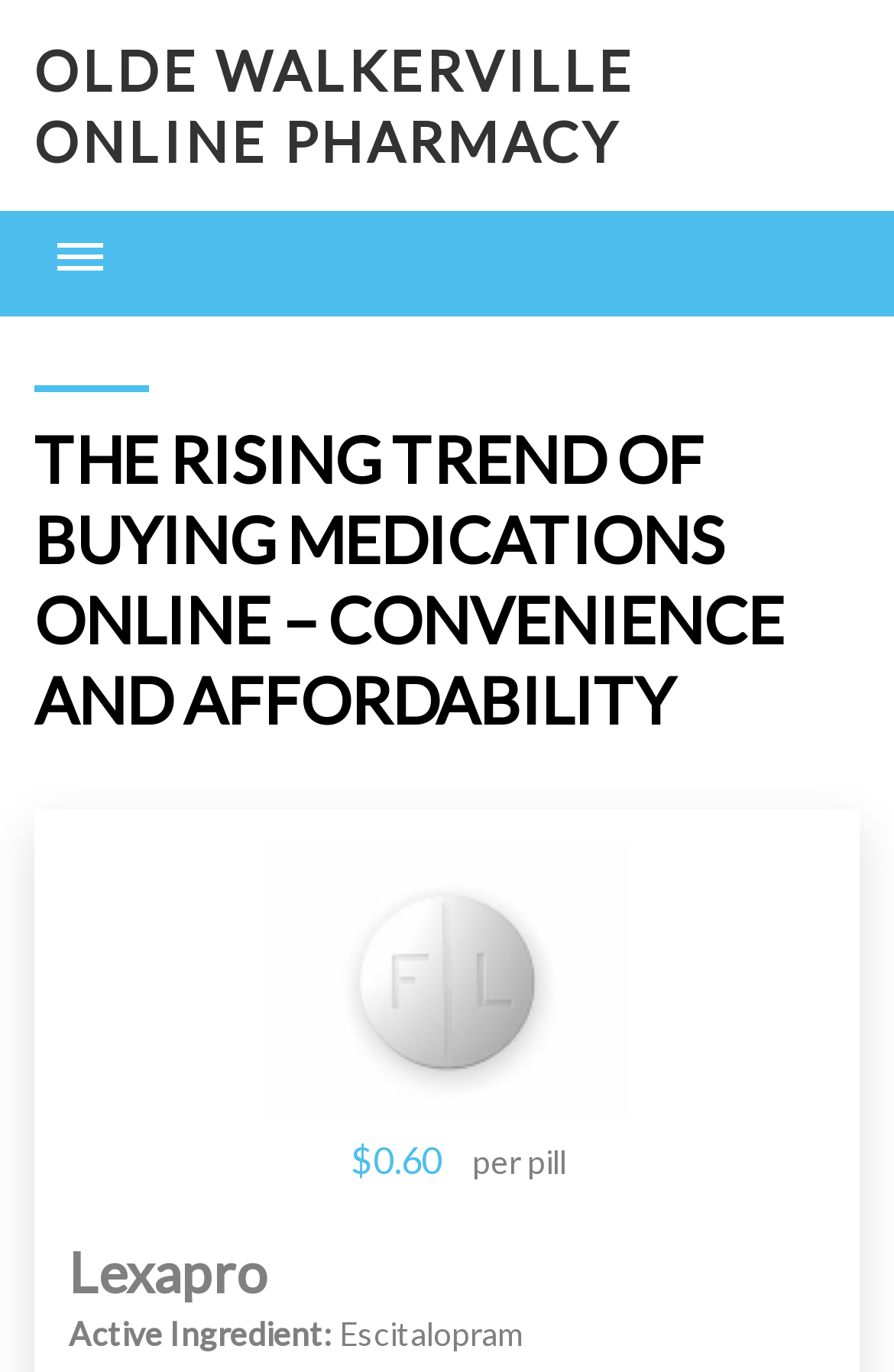Generate the main heading text from the webpage.

THE RISING TREND OF BUYING MEDICATIONS ONLINE – CONVENIENCE AND AFFORDABILITY